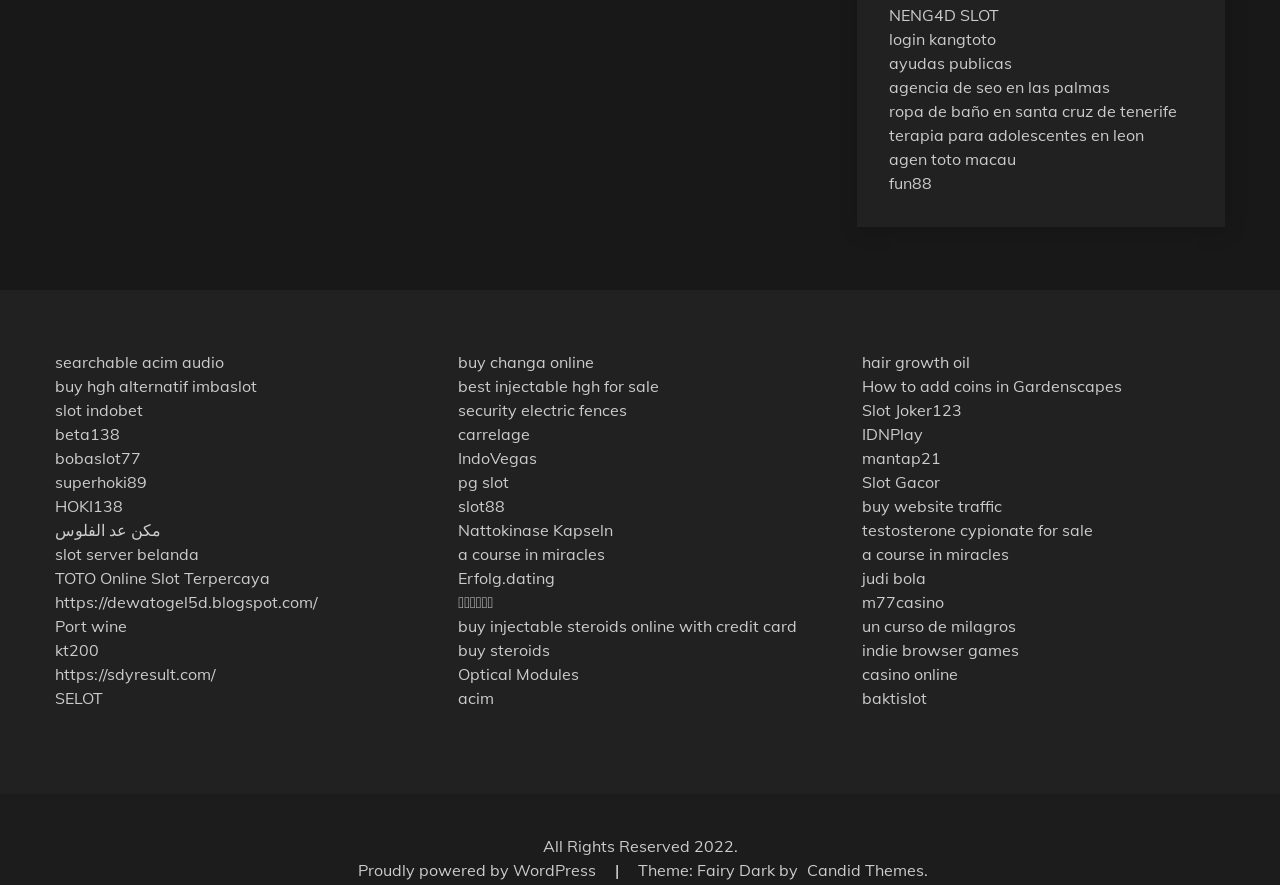Identify the bounding box coordinates of the clickable section necessary to follow the following instruction: "visit TOTO Online". The coordinates should be presented as four float numbers from 0 to 1, i.e., [left, top, right, bottom].

[0.043, 0.642, 0.115, 0.665]